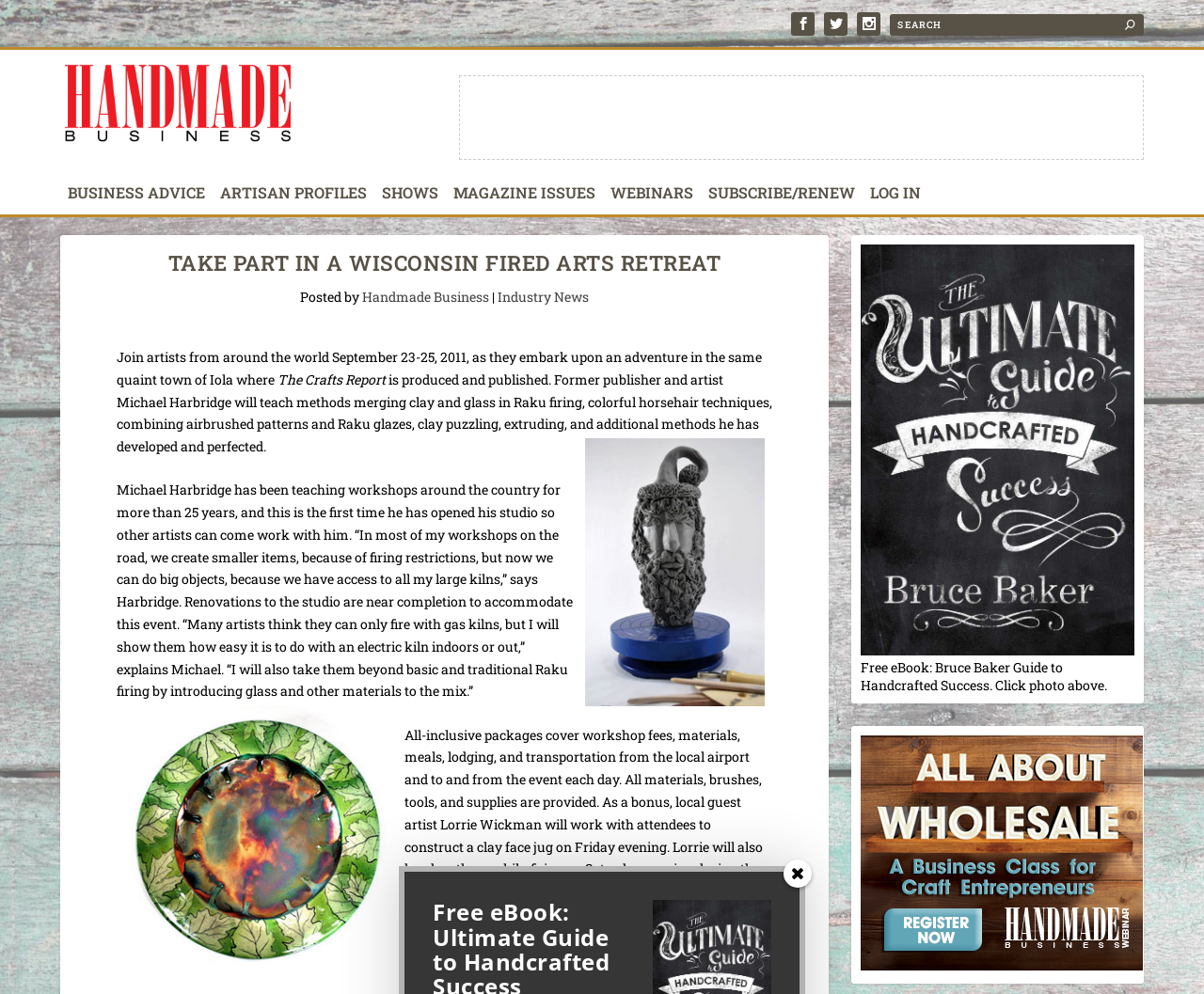Specify the bounding box coordinates of the area that needs to be clicked to achieve the following instruction: "Read more about the Wisconsin Fired Arts Retreat".

[0.097, 0.251, 0.642, 0.288]